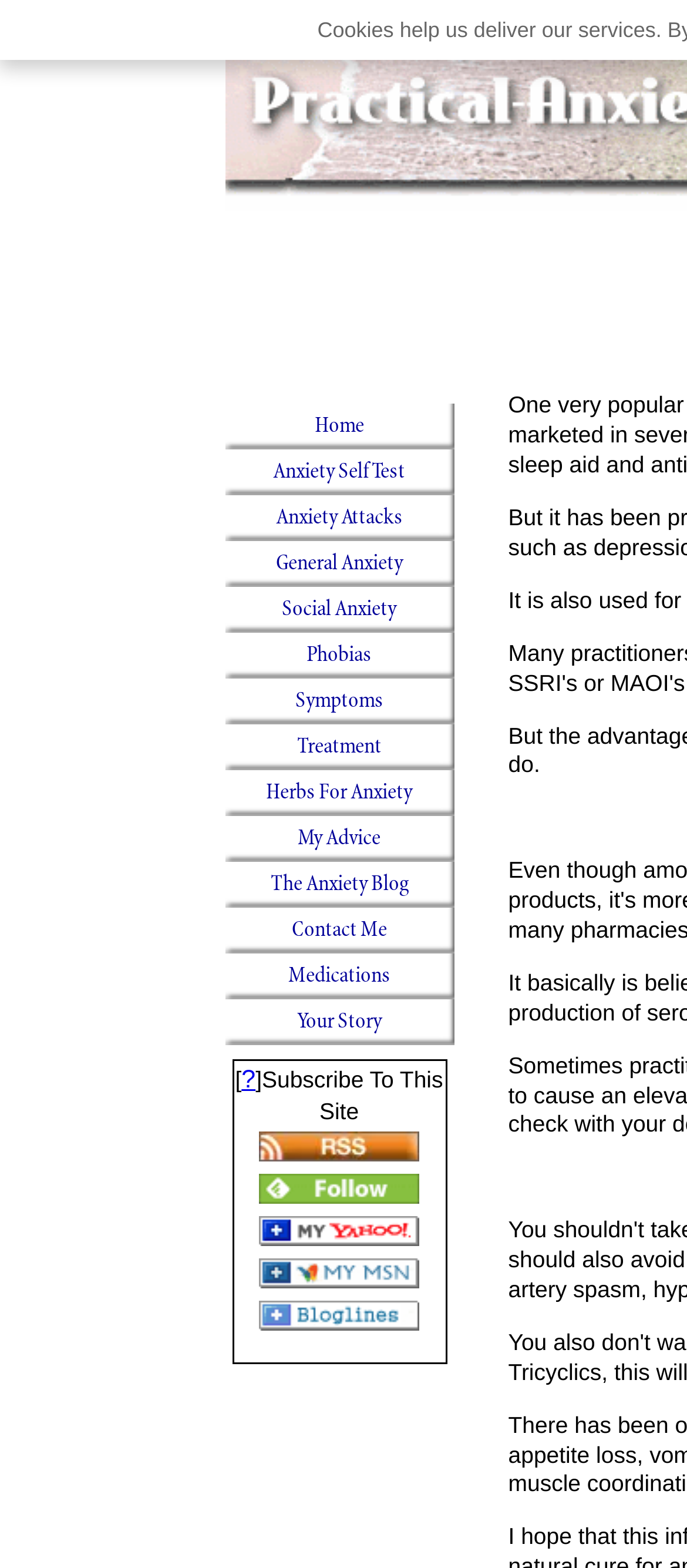What is the purpose of the links at the top of the page?
Give a thorough and detailed response to the question.

The links at the top of the page, such as 'Home', 'Anxiety Self Test', and 'Anxiety Attacks', seem to be navigation links that allow users to access different sections of the website, providing a way to explore the content related to anxiety.